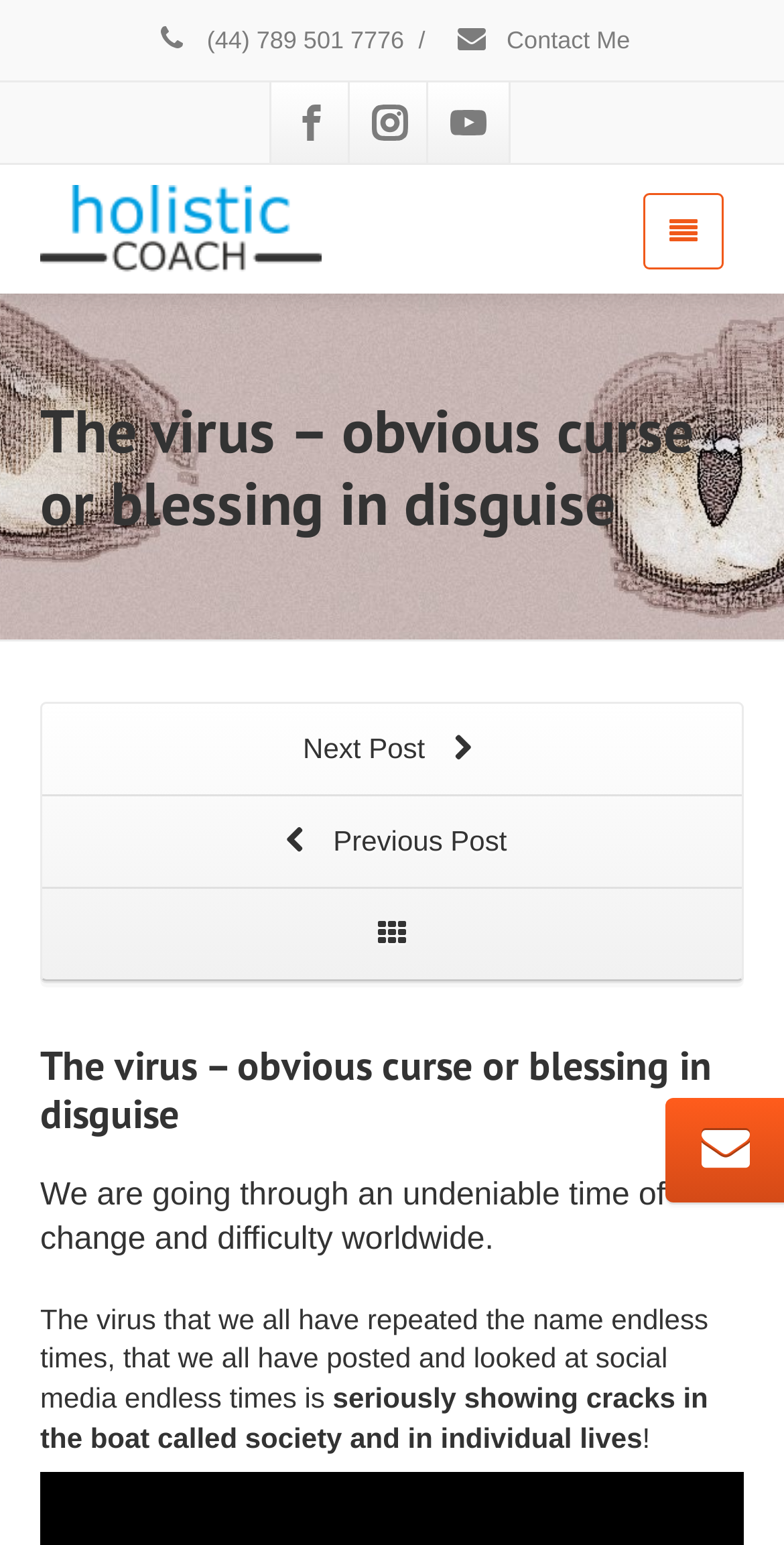What social media platforms are linked on the webpage?
Please provide a comprehensive and detailed answer to the question.

I found the social media links by looking at the link elements with the text 'Facebook', 'Instagram', and 'Youtube' which are located at the top of the page, accompanied by their respective icons.